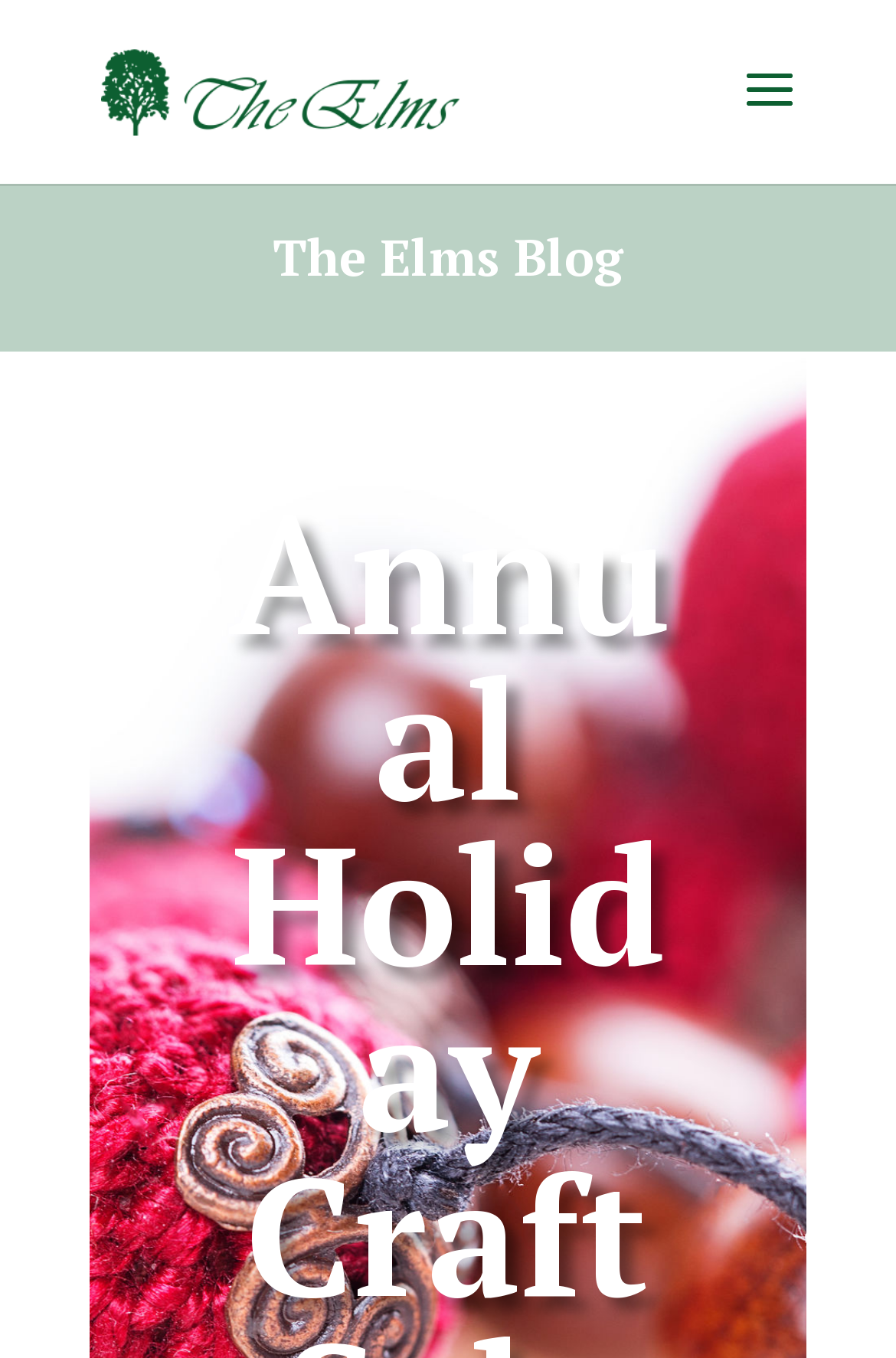Determine which piece of text is the heading of the webpage and provide it.

Annual Holiday Craft Sale